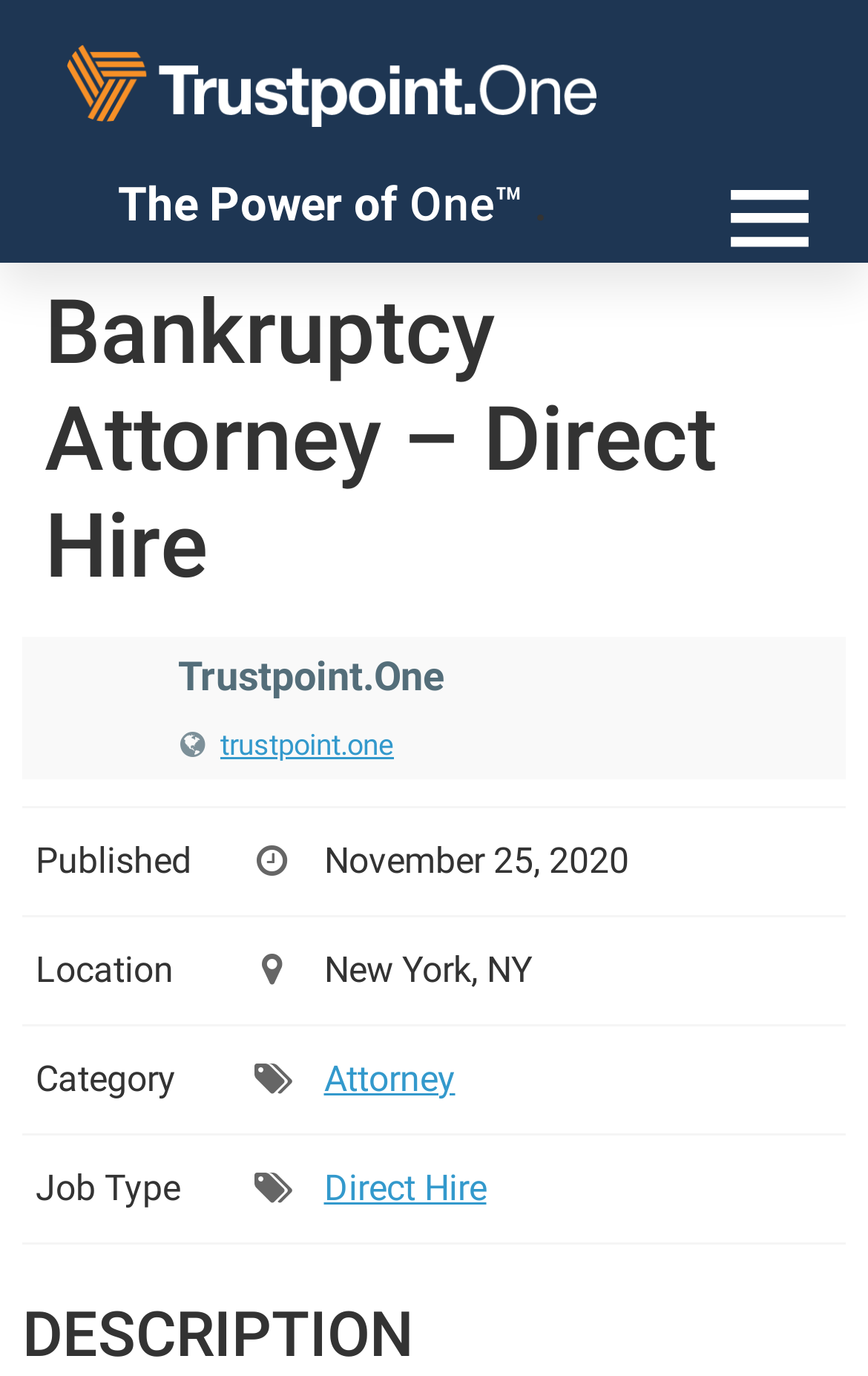Describe all the visual and textual components of the webpage comprehensively.

The webpage is a job posting for a Bankruptcy Attorney position at Trustpoint.One. At the top left, there is a link to the company's homepage. Next to it, the company's name "The Power of One" is displayed prominently. On the top right, there is a menu link with an accompanying icon.

Below the company name, the job title "Bankruptcy Attorney – Direct Hire" is displayed in a large font. Underneath, the company name "Trustpoint.One" is written again, with a link to the company's website.

On the left side of the page, there are several sections of text, including the publication date "November 25, 2020", the location "New York, NY", the category "Attorney", and the job type "Direct Hire". Each section has a label followed by the corresponding information.

At the bottom of the page, there is a heading "DESCRIPTION", which likely leads to a detailed job description.